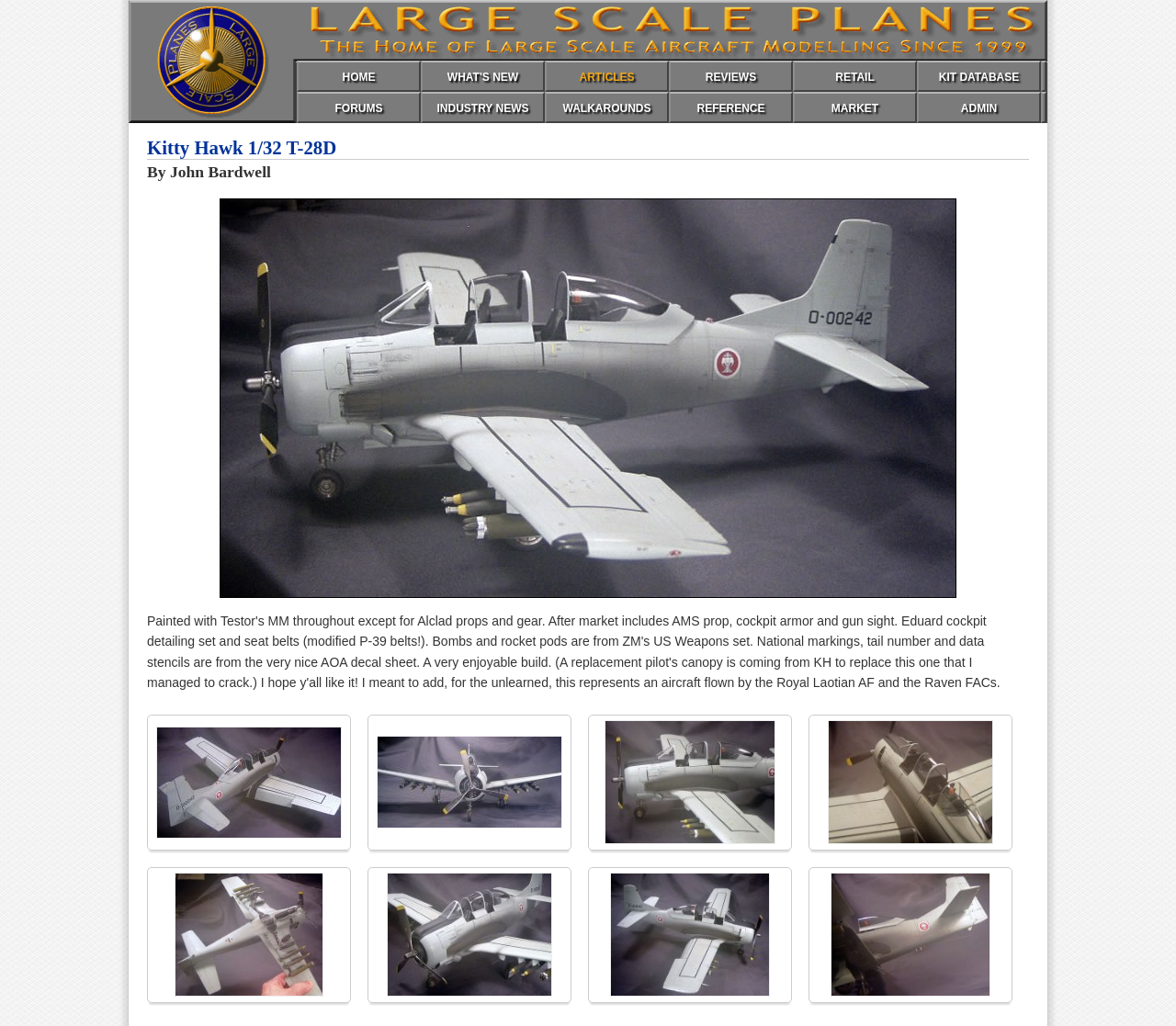Based on the element description: "KIT DATABASE", identify the UI element and provide its bounding box coordinates. Use four float numbers between 0 and 1, [left, top, right, bottom].

[0.78, 0.059, 0.885, 0.09]